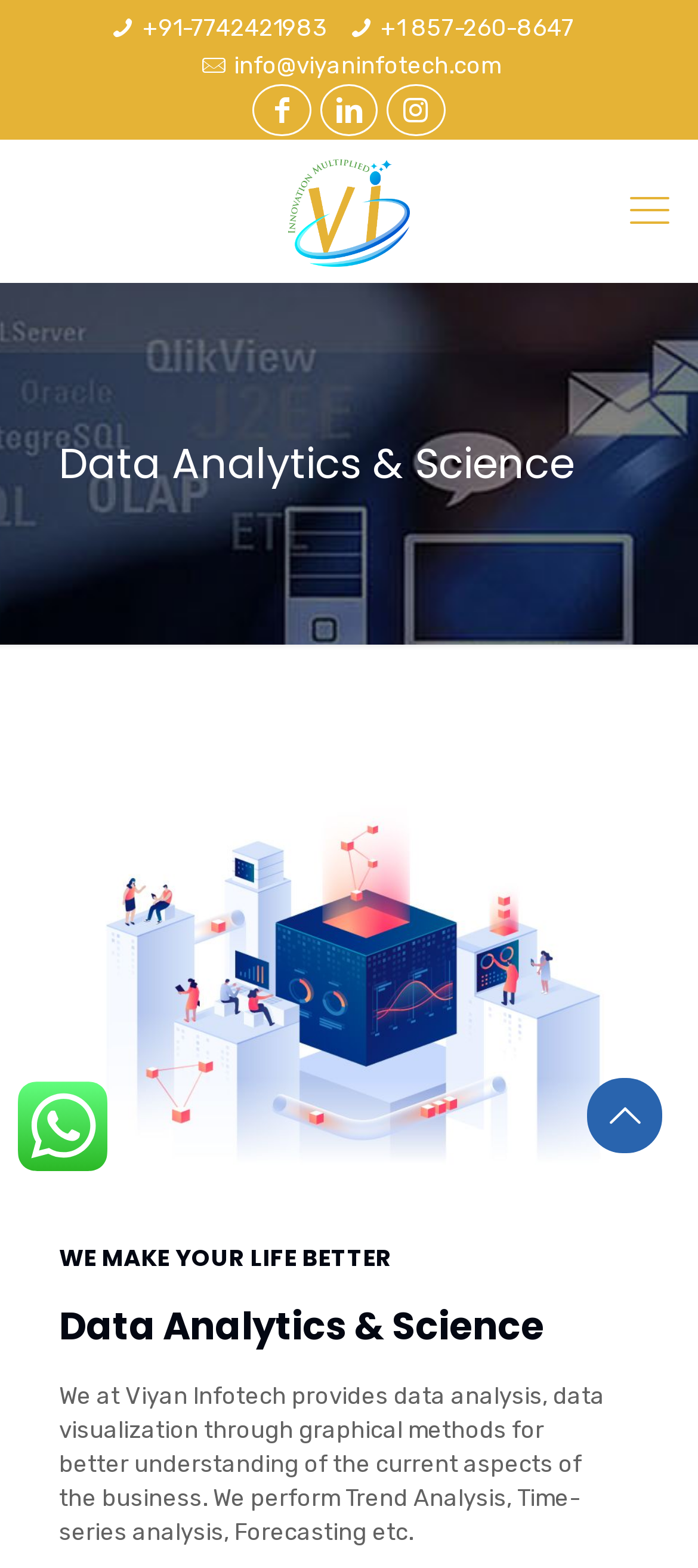Return the bounding box coordinates of the UI element that corresponds to this description: "+1 857-260-8647". The coordinates must be given as four float numbers in the range of 0 and 1, [left, top, right, bottom].

[0.545, 0.009, 0.822, 0.026]